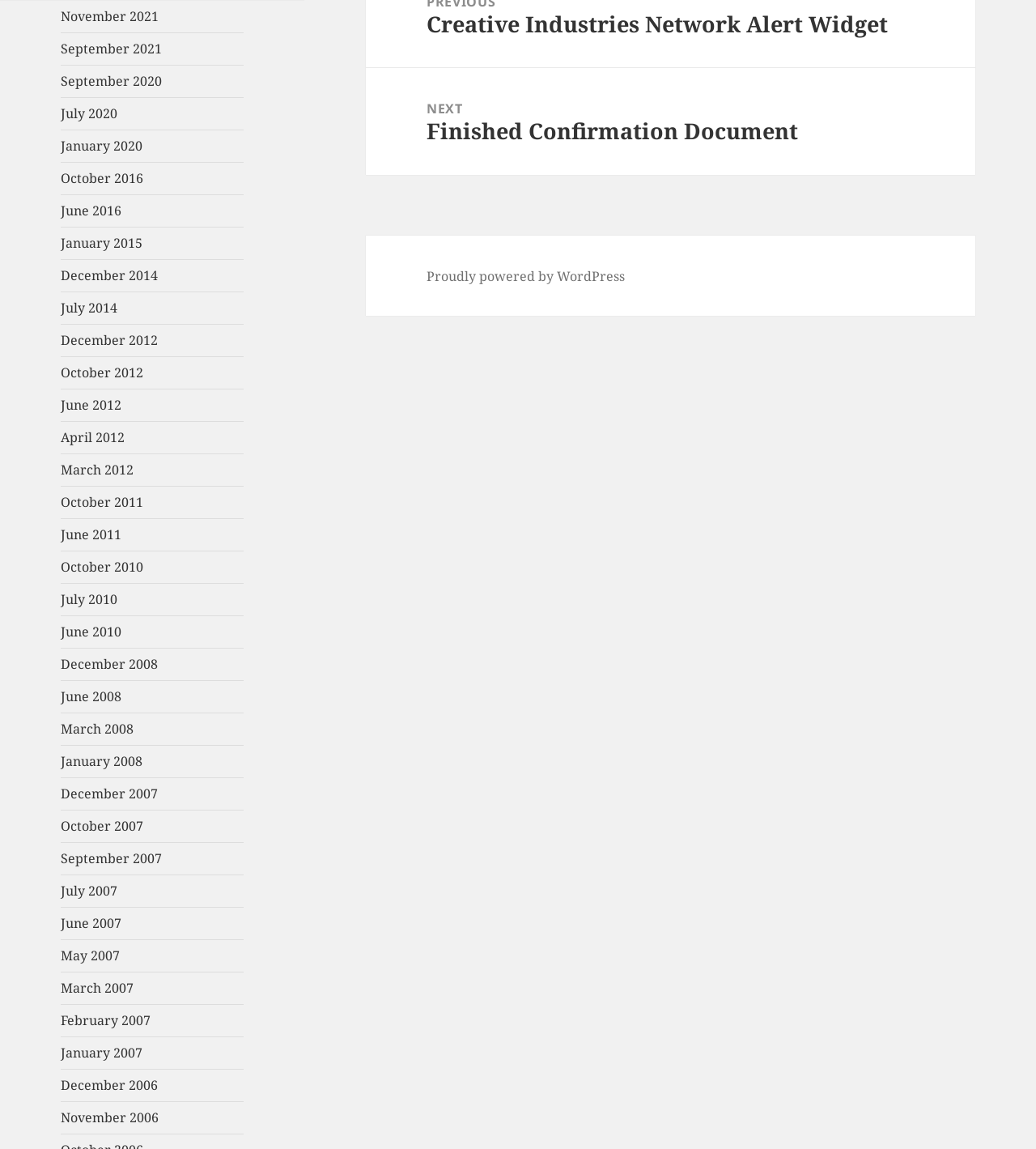Please specify the bounding box coordinates of the clickable region necessary for completing the following instruction: "View November 2021 posts". The coordinates must consist of four float numbers between 0 and 1, i.e., [left, top, right, bottom].

[0.059, 0.007, 0.153, 0.022]